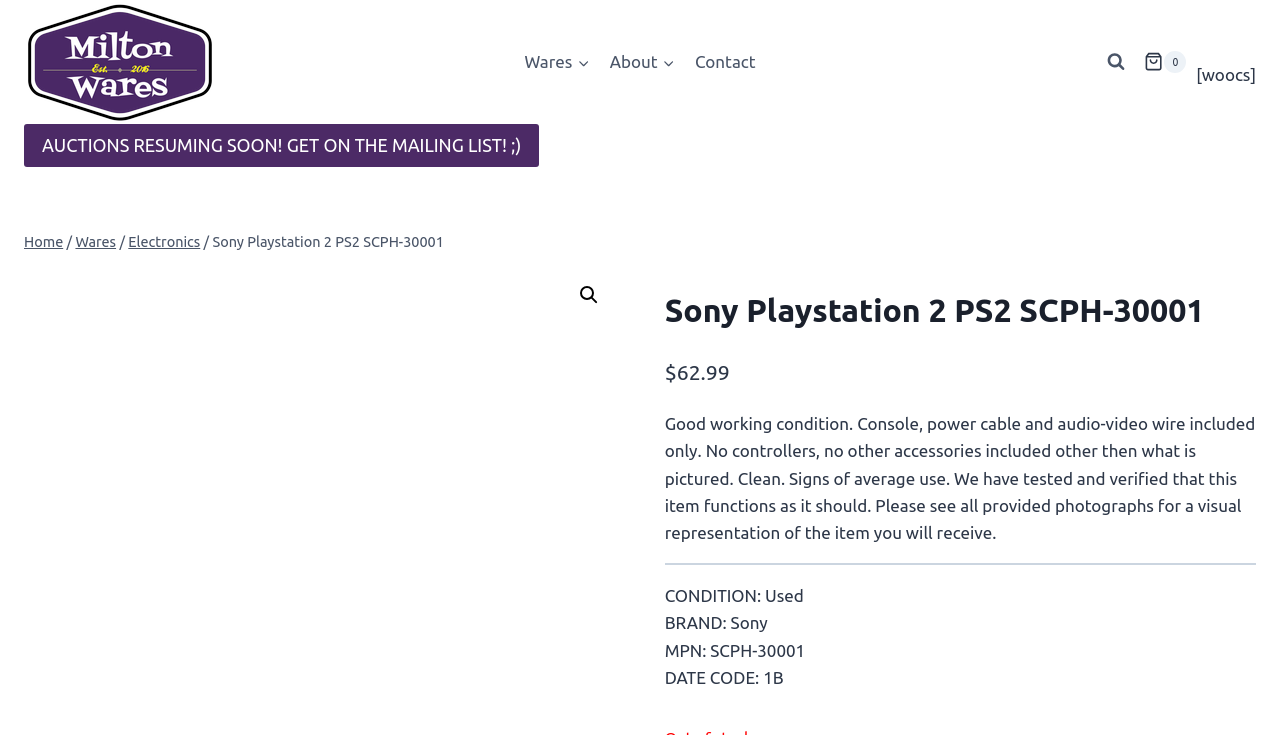Please predict the bounding box coordinates of the element's region where a click is necessary to complete the following instruction: "Click on ABOUT US". The coordinates should be represented by four float numbers between 0 and 1, i.e., [left, top, right, bottom].

None